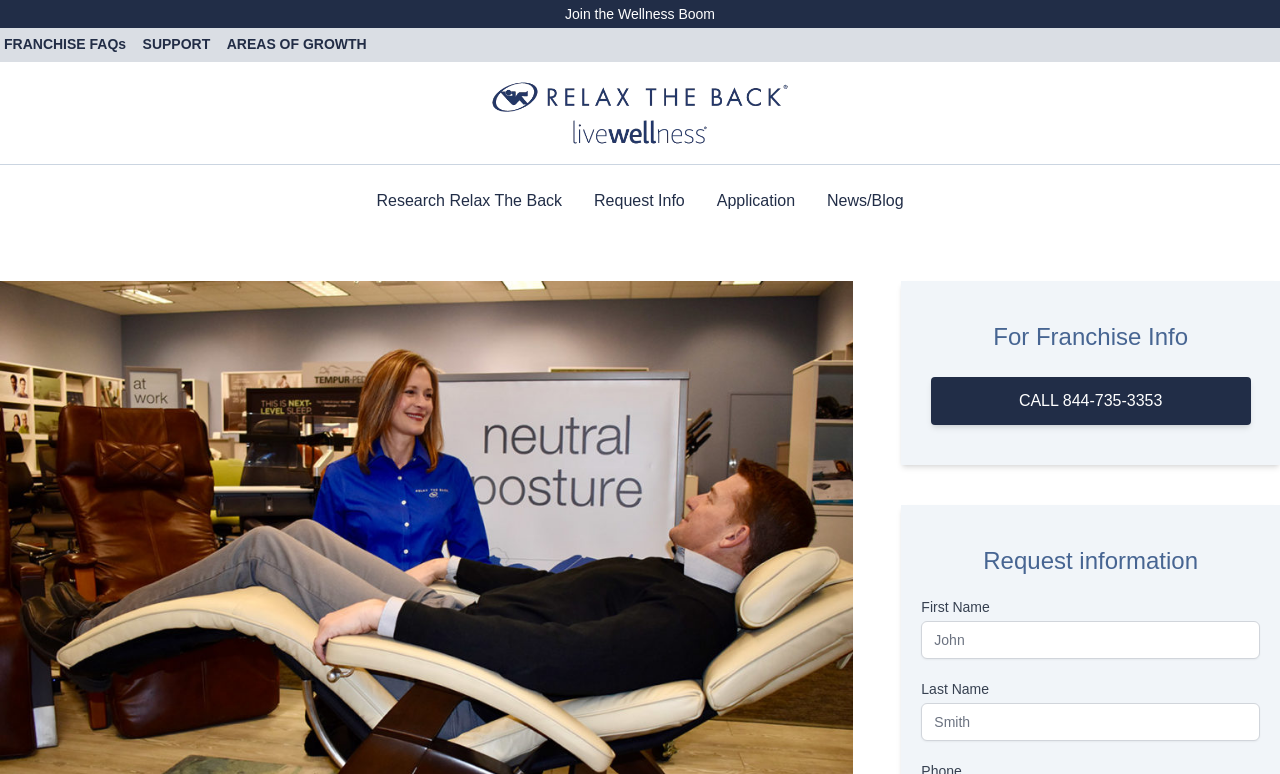Determine the bounding box coordinates of the clickable area required to perform the following instruction: "Call 844-735-3353". The coordinates should be represented as four float numbers between 0 and 1: [left, top, right, bottom].

[0.727, 0.488, 0.977, 0.55]